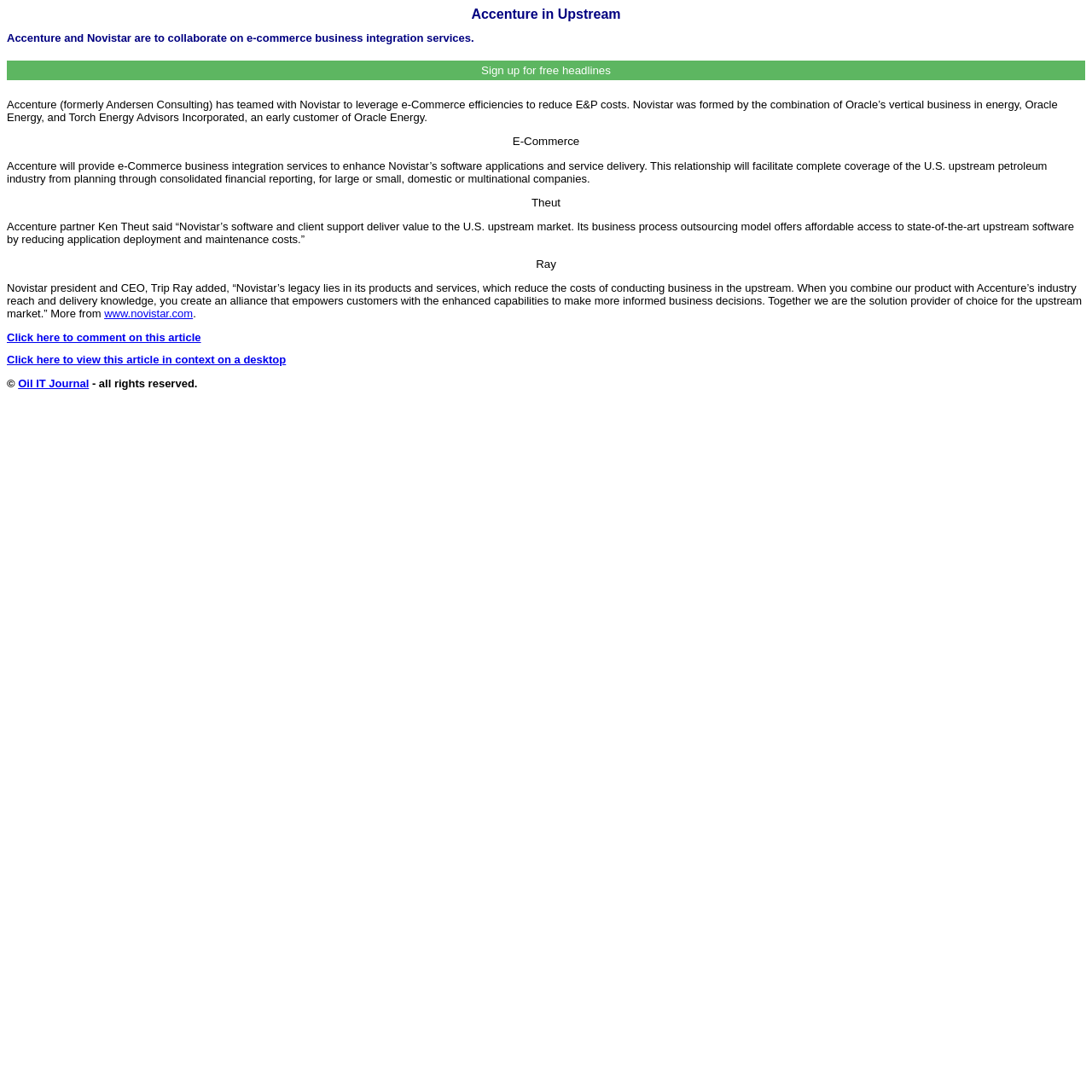Identify the bounding box of the UI element described as follows: "aria-label="Open sharing dialog"". Provide the coordinates as four float numbers in the range of 0 to 1 [left, top, right, bottom].

None